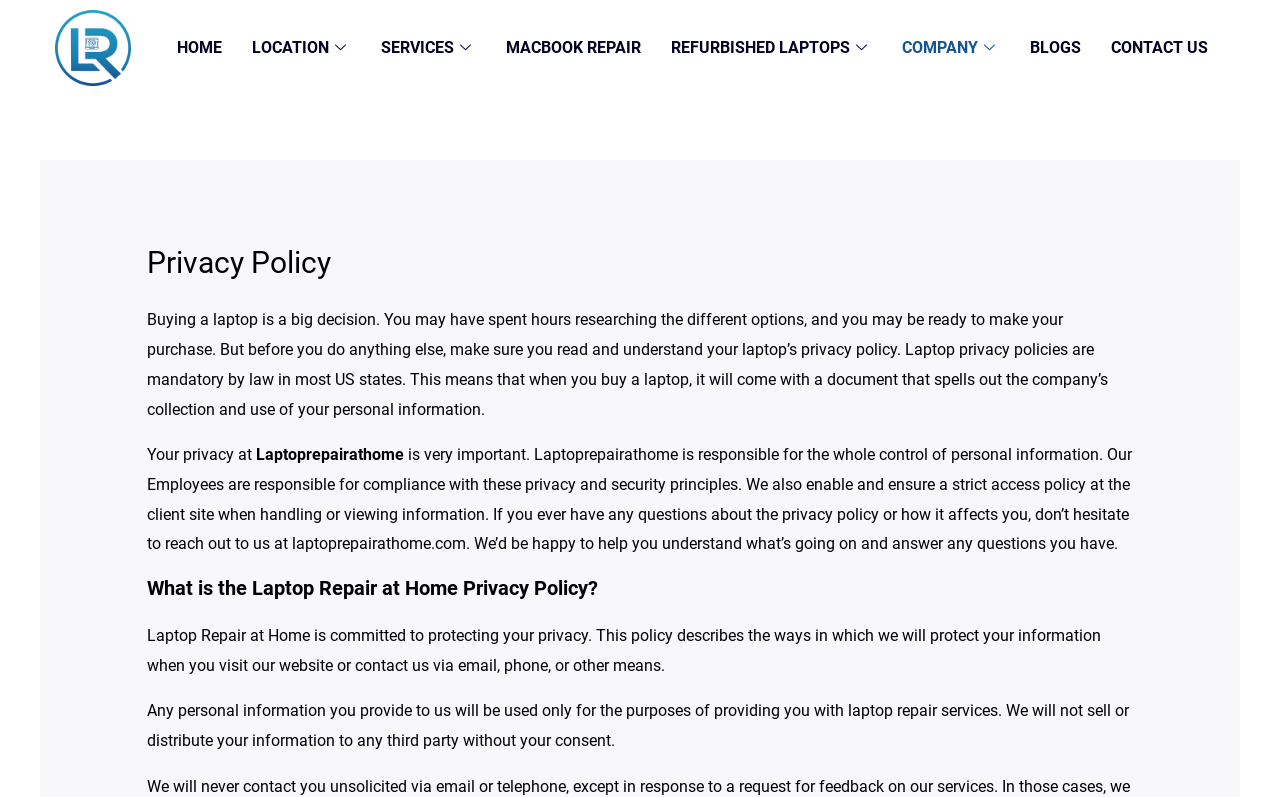Answer the question briefly using a single word or phrase: 
What is the purpose of the laptop privacy policy?

Protecting personal information